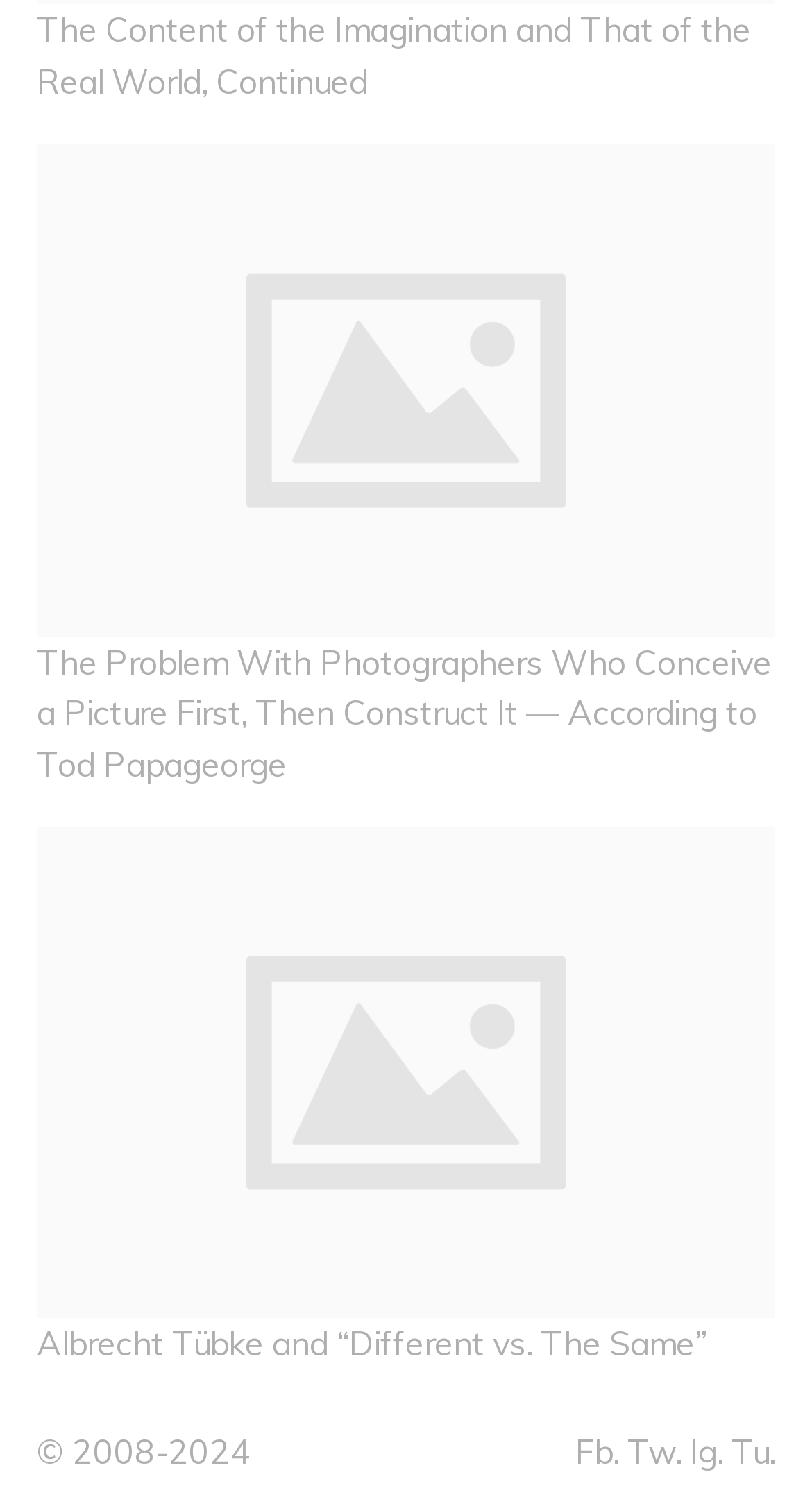How many links are available above the copyright section?
Could you answer the question in a detailed manner, providing as much information as possible?

I counted the number of links above the copyright section, which are 'The Content of the Imagination and That of the Real World, Continued', '', 'The Problem With Photographers Who Conceive a Picture First, Then Construct It — According to Tod Papageorge', '', and 'Albrecht Tübke and “Different vs. The Same”', and found that there are 5 links available above the copyright section.